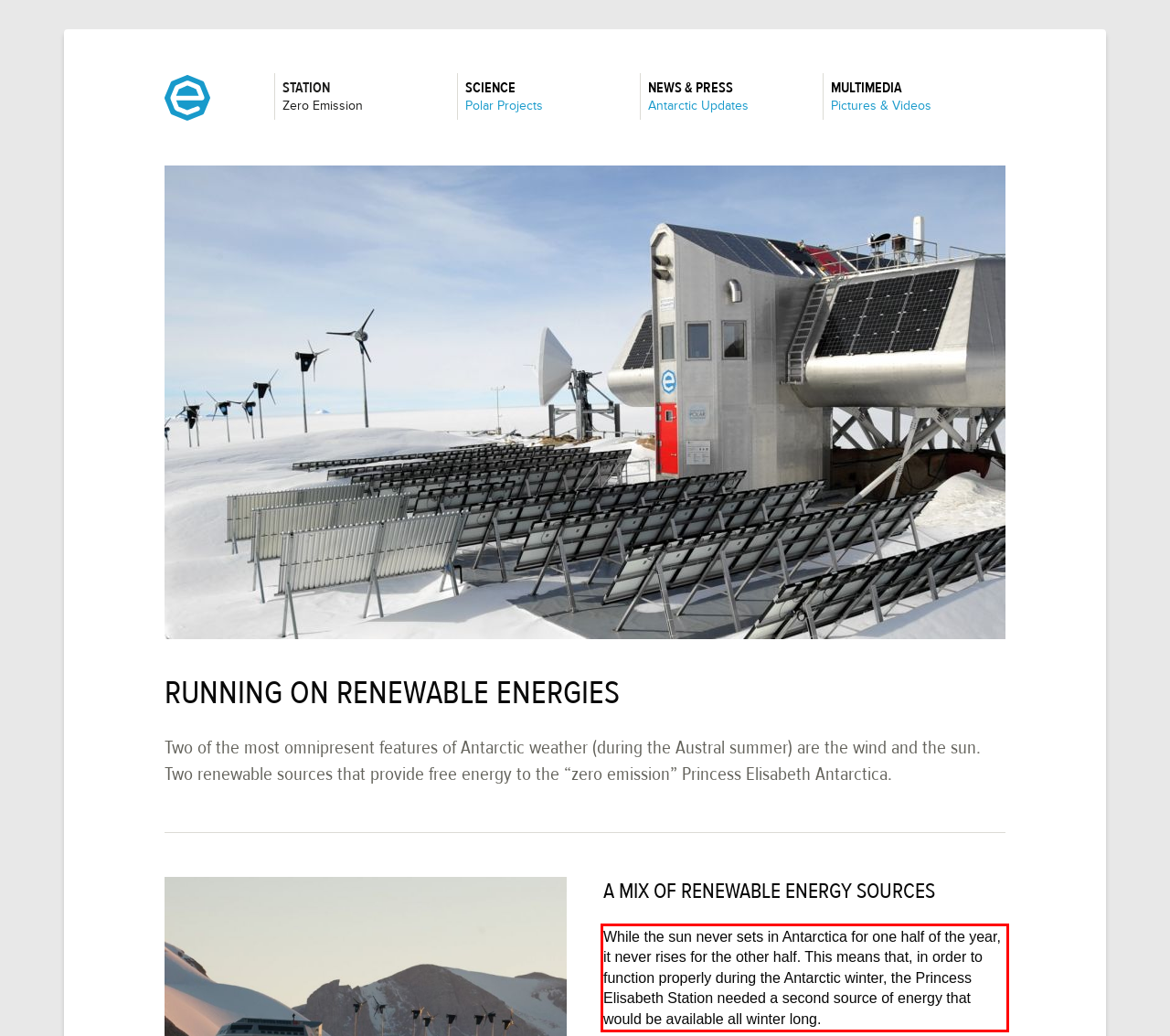In the given screenshot, locate the red bounding box and extract the text content from within it.

While the sun never sets in Antarctica for one half of the year, it never rises for the other half. This means that, in order to function properly during the Antarctic winter, the Princess Elisabeth Station needed a second source of energy that would be available all winter long.